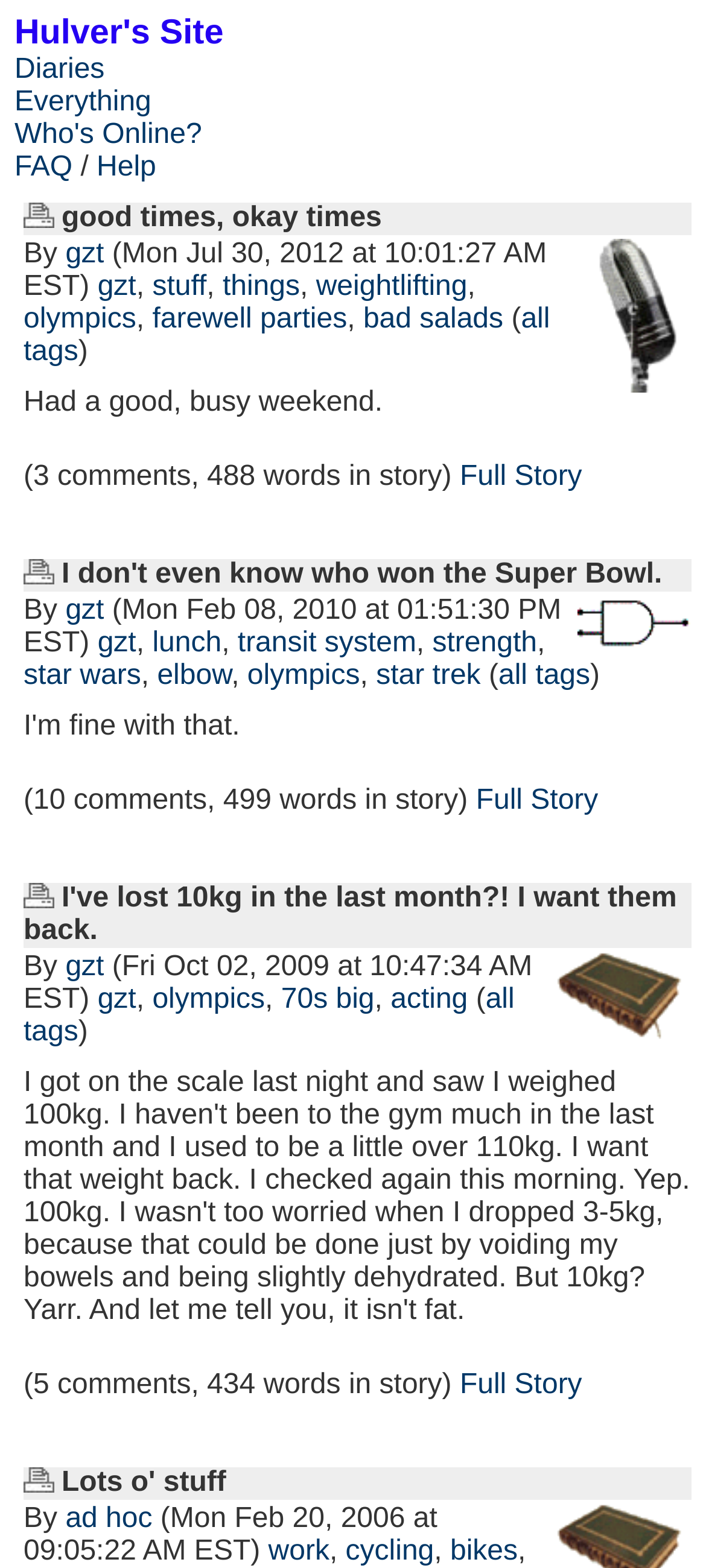Please determine the bounding box coordinates for the element that should be clicked to follow these instructions: "check who's online".

[0.021, 0.076, 0.286, 0.096]